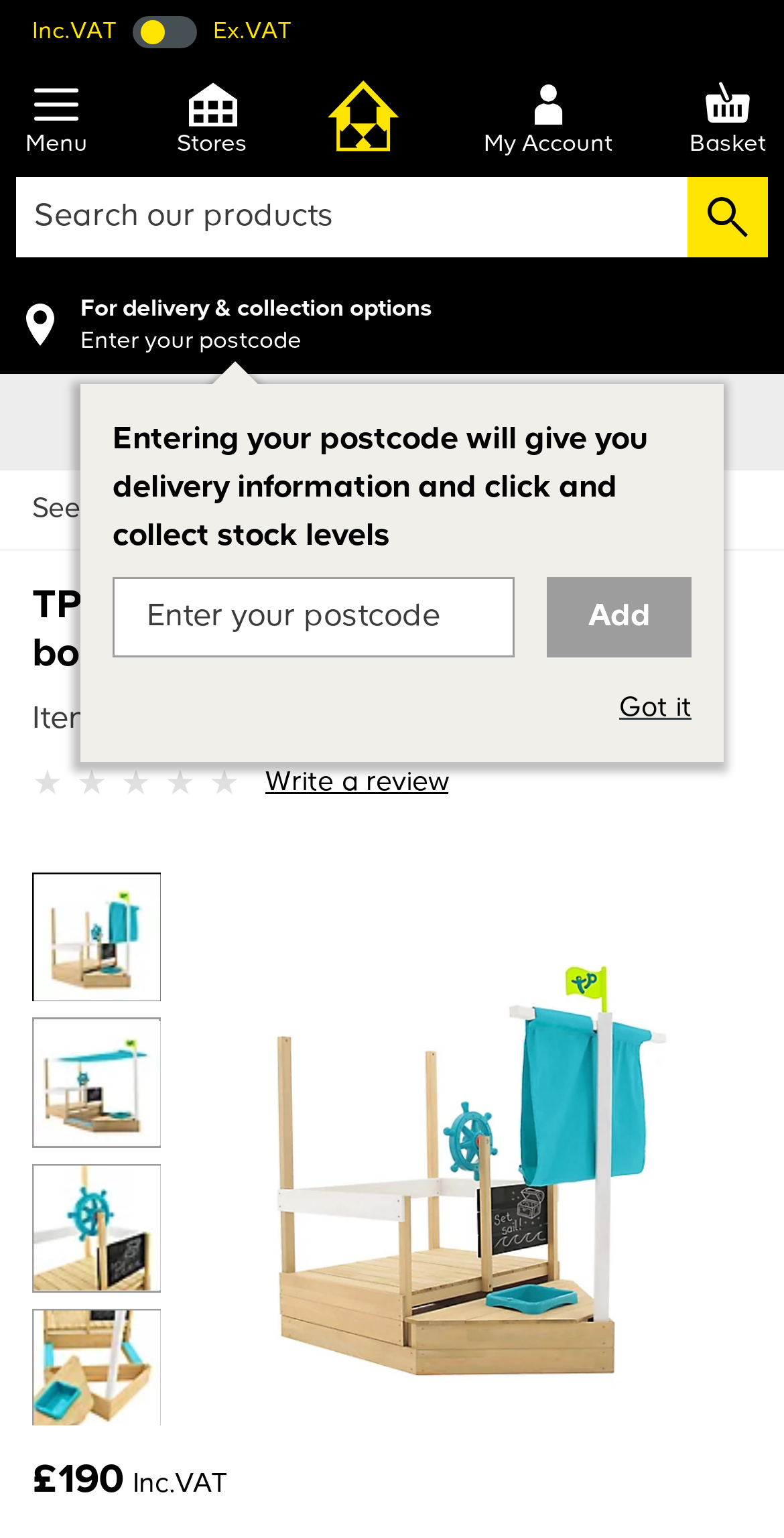What is the headline of the webpage?

TP Toys Ahoy Wooden Playground boat